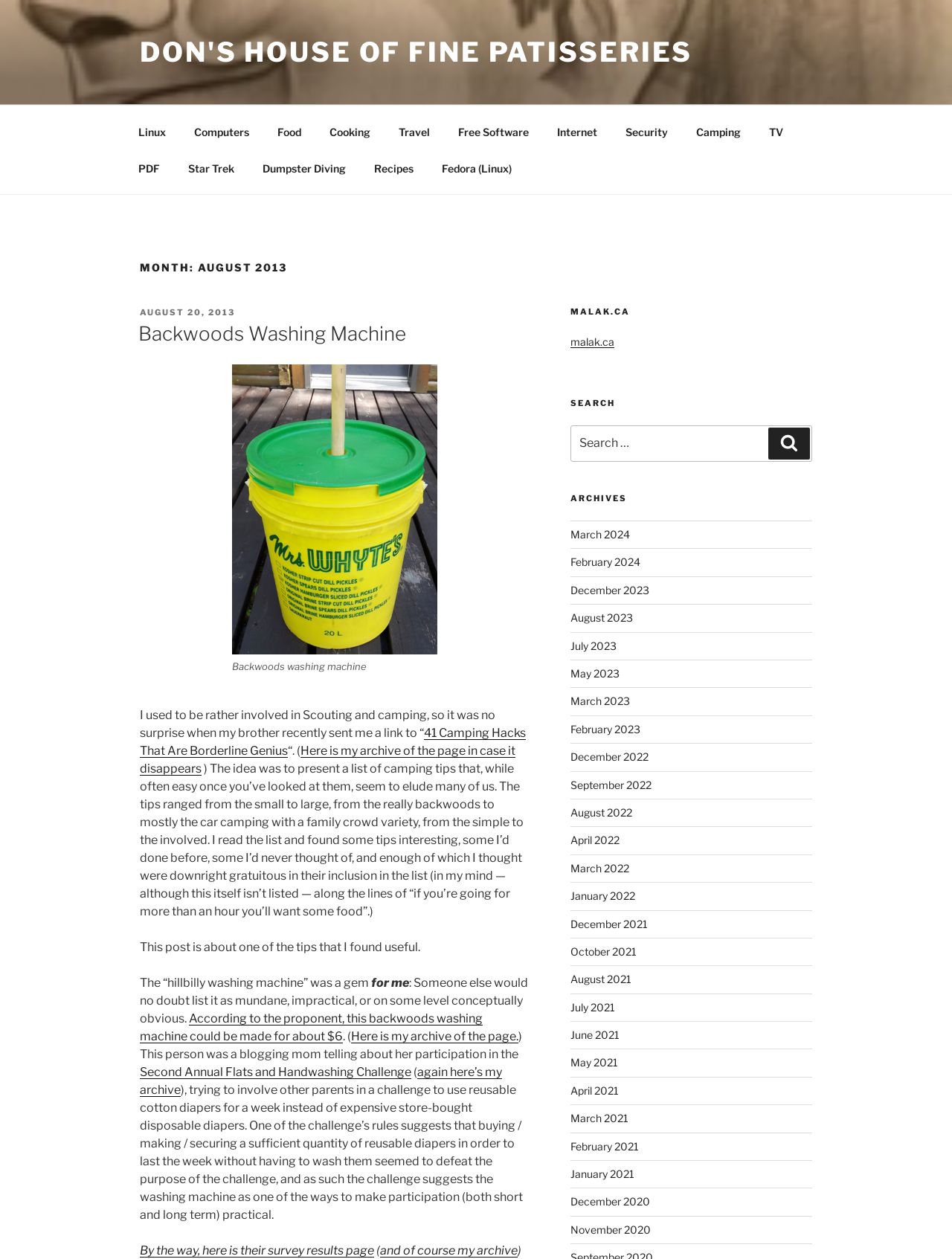Show the bounding box coordinates for the HTML element described as: "Read more on philstar.com".

None